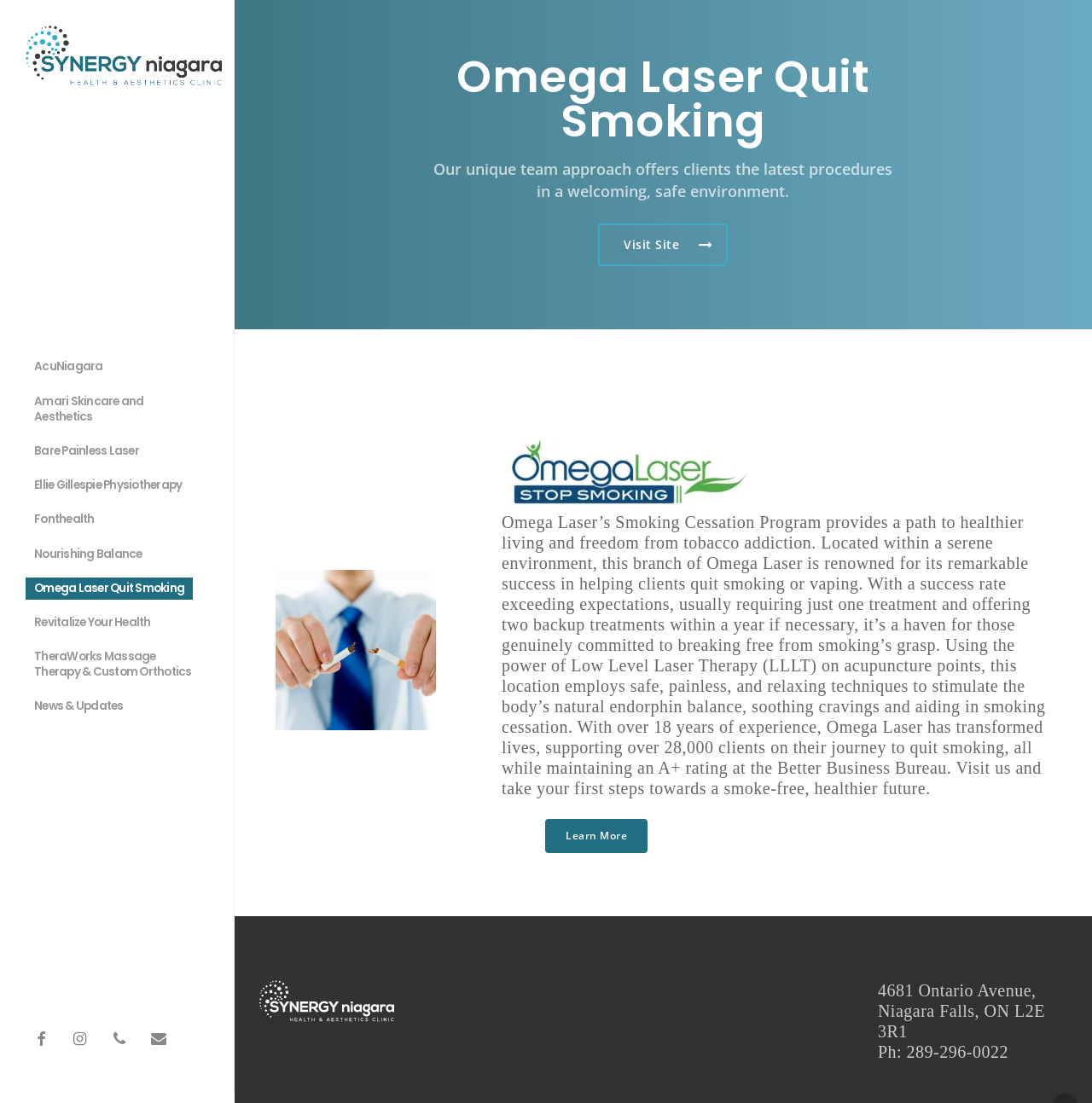Identify the bounding box coordinates for the element you need to click to achieve the following task: "Read more about News & Updates". Provide the bounding box coordinates as four float numbers between 0 and 1, in the form [left, top, right, bottom].

[0.023, 0.625, 0.121, 0.656]